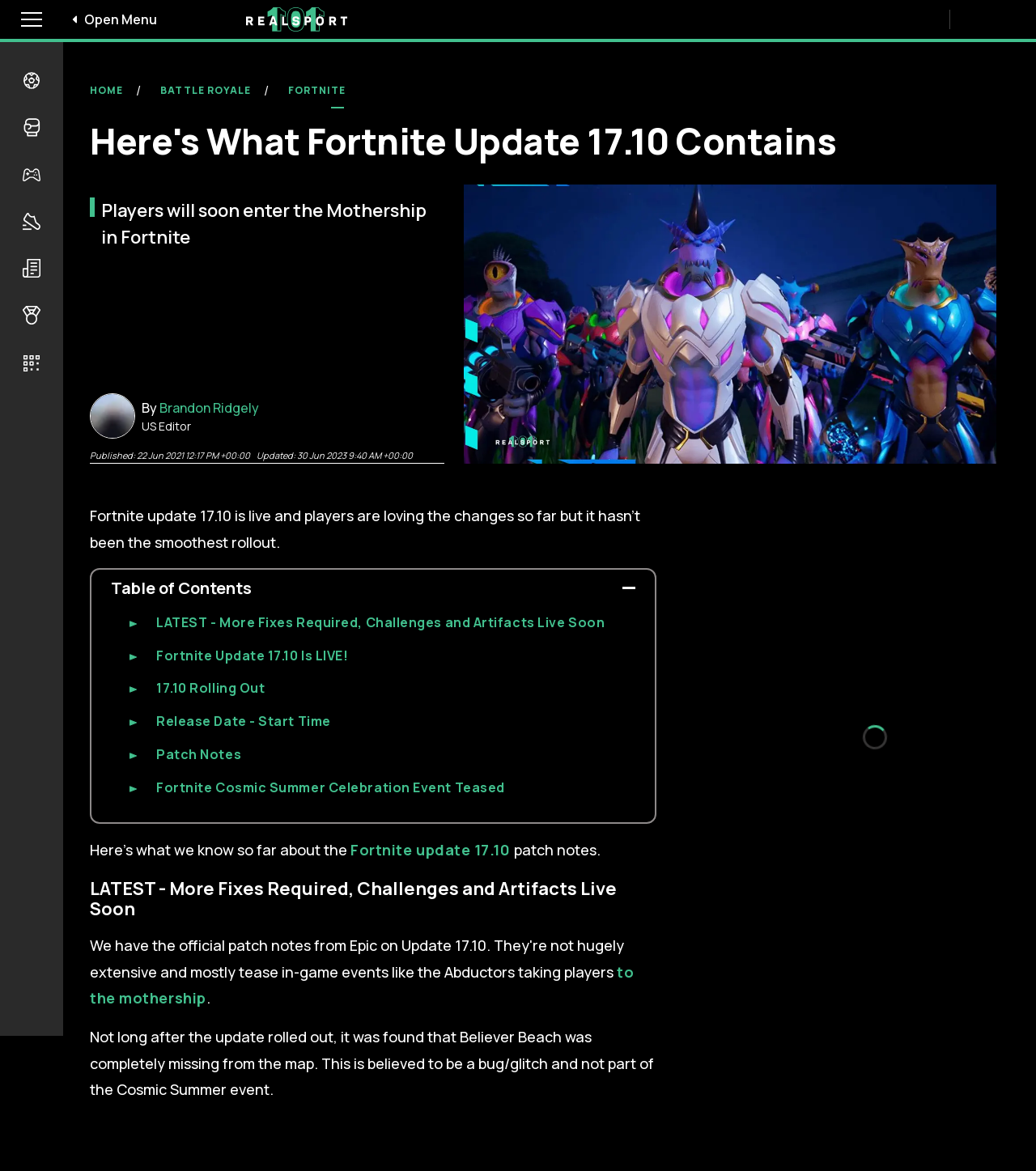Find the bounding box coordinates of the element to click in order to complete this instruction: "Toggle menu". The bounding box coordinates must be four float numbers between 0 and 1, denoted as [left, top, right, bottom].

[0.0, 0.0, 0.062, 0.033]